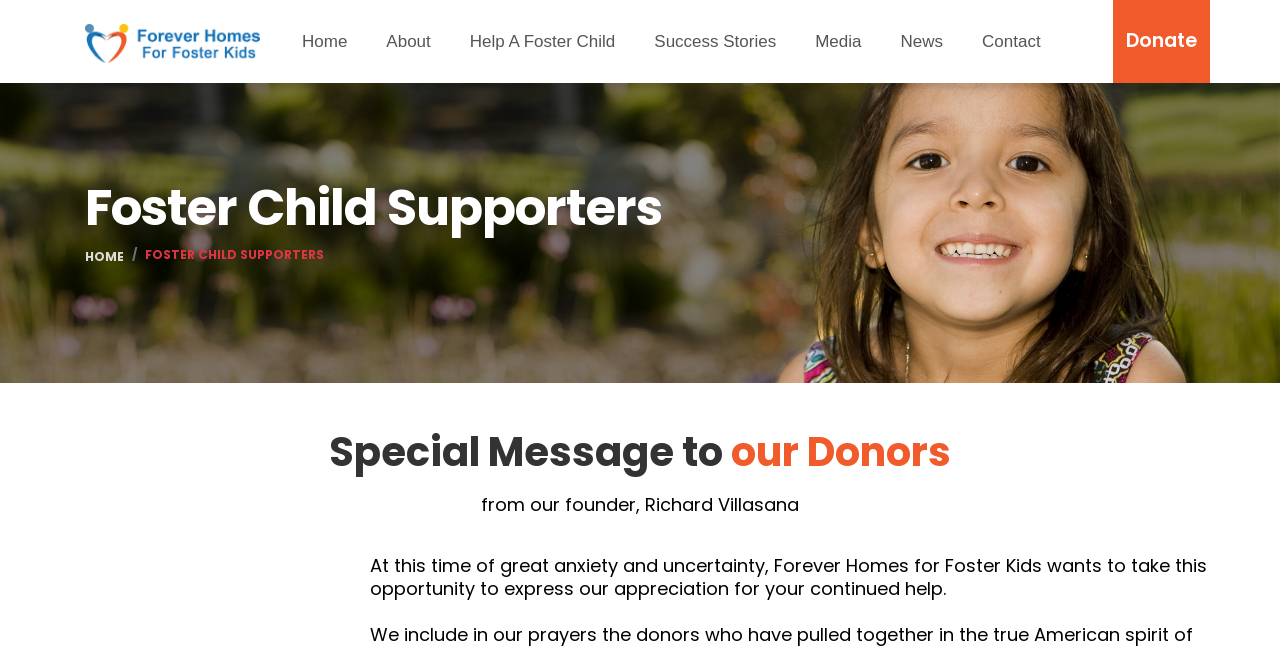Could you highlight the region that needs to be clicked to execute the instruction: "Click the 'Contact' link"?

[0.762, 0.0, 0.818, 0.128]